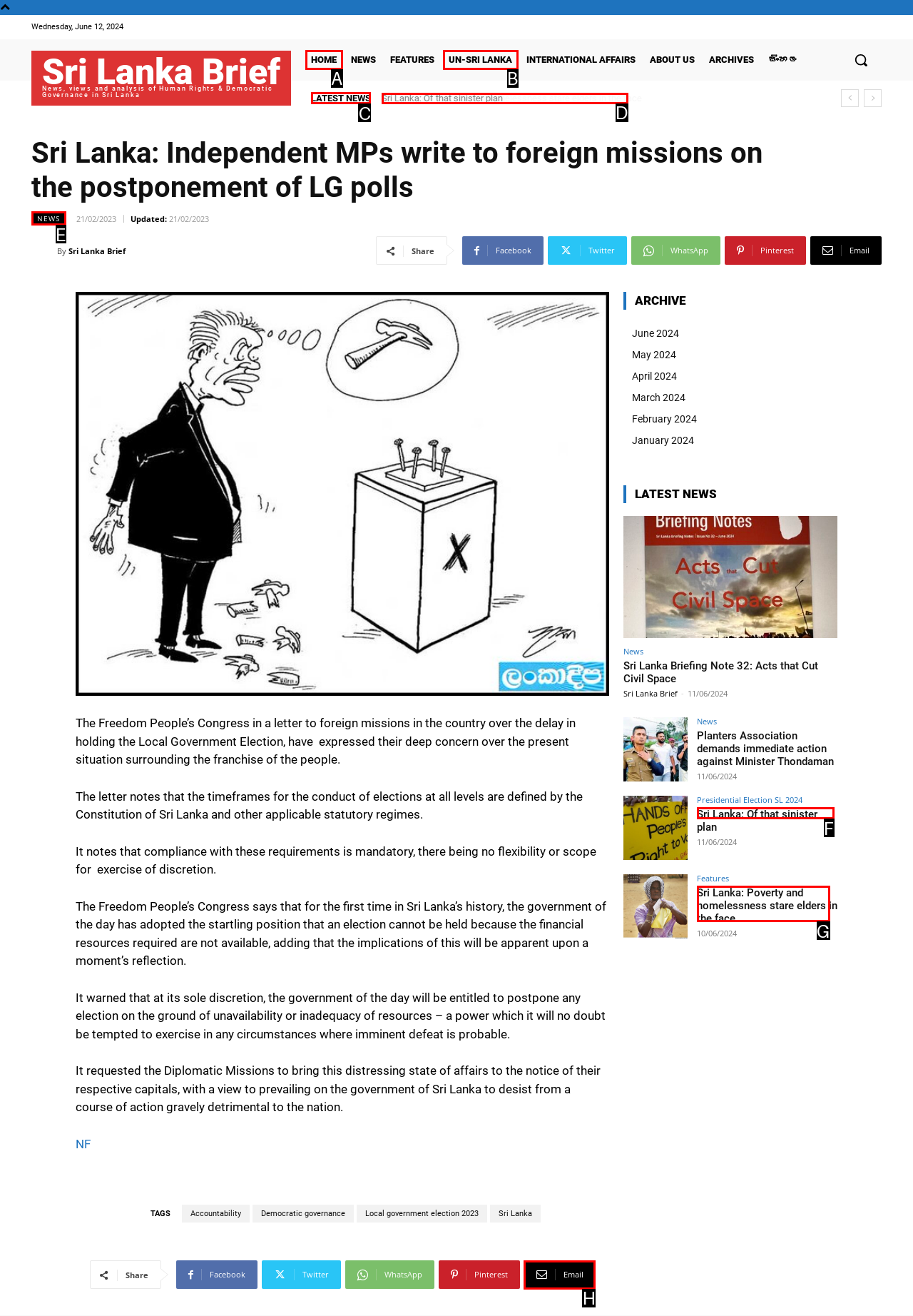Determine the HTML element to be clicked to complete the task: Read the latest news. Answer by giving the letter of the selected option.

C